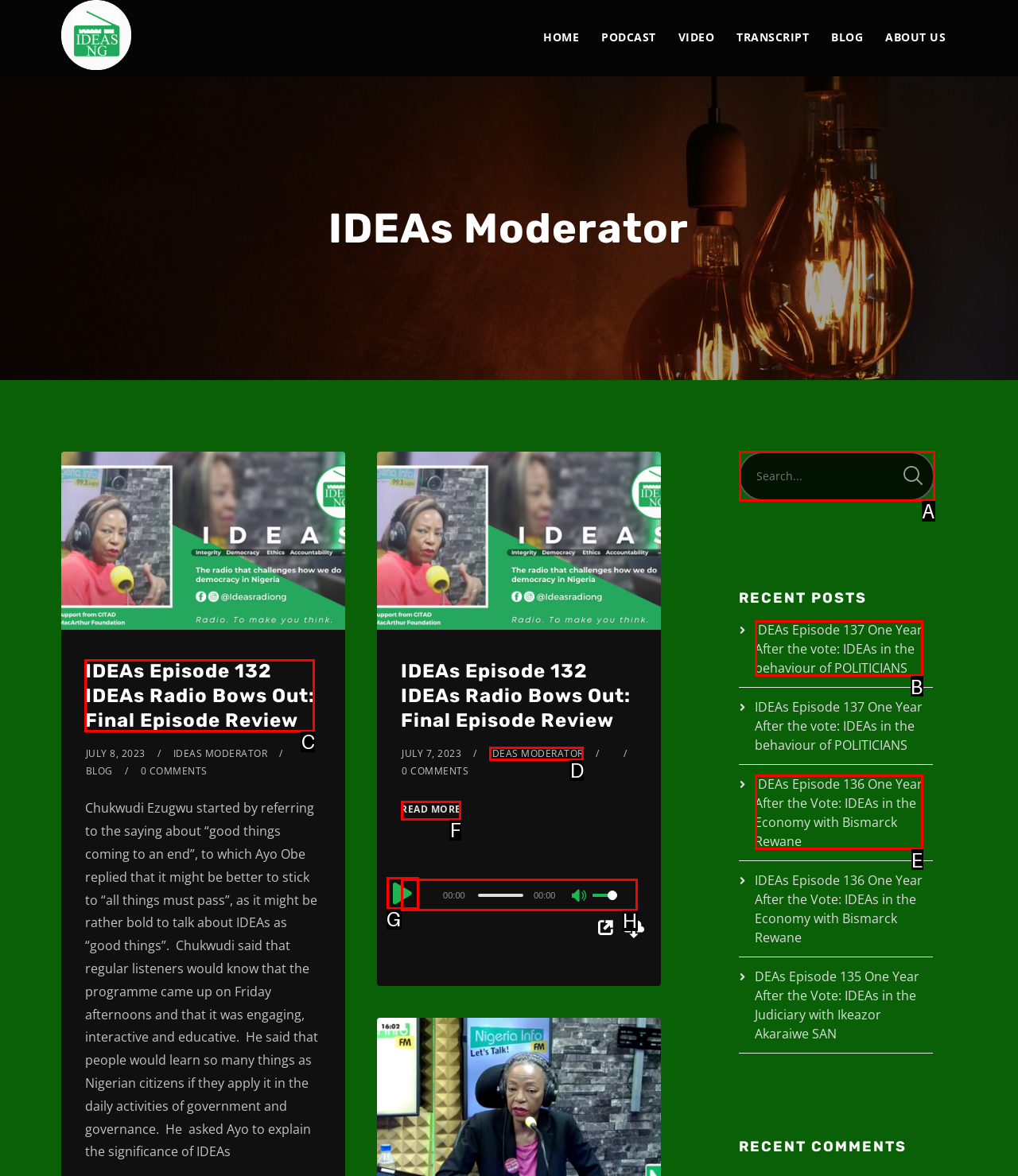Identify the correct HTML element to click to accomplish this task: Search in the search box
Respond with the letter corresponding to the correct choice.

A